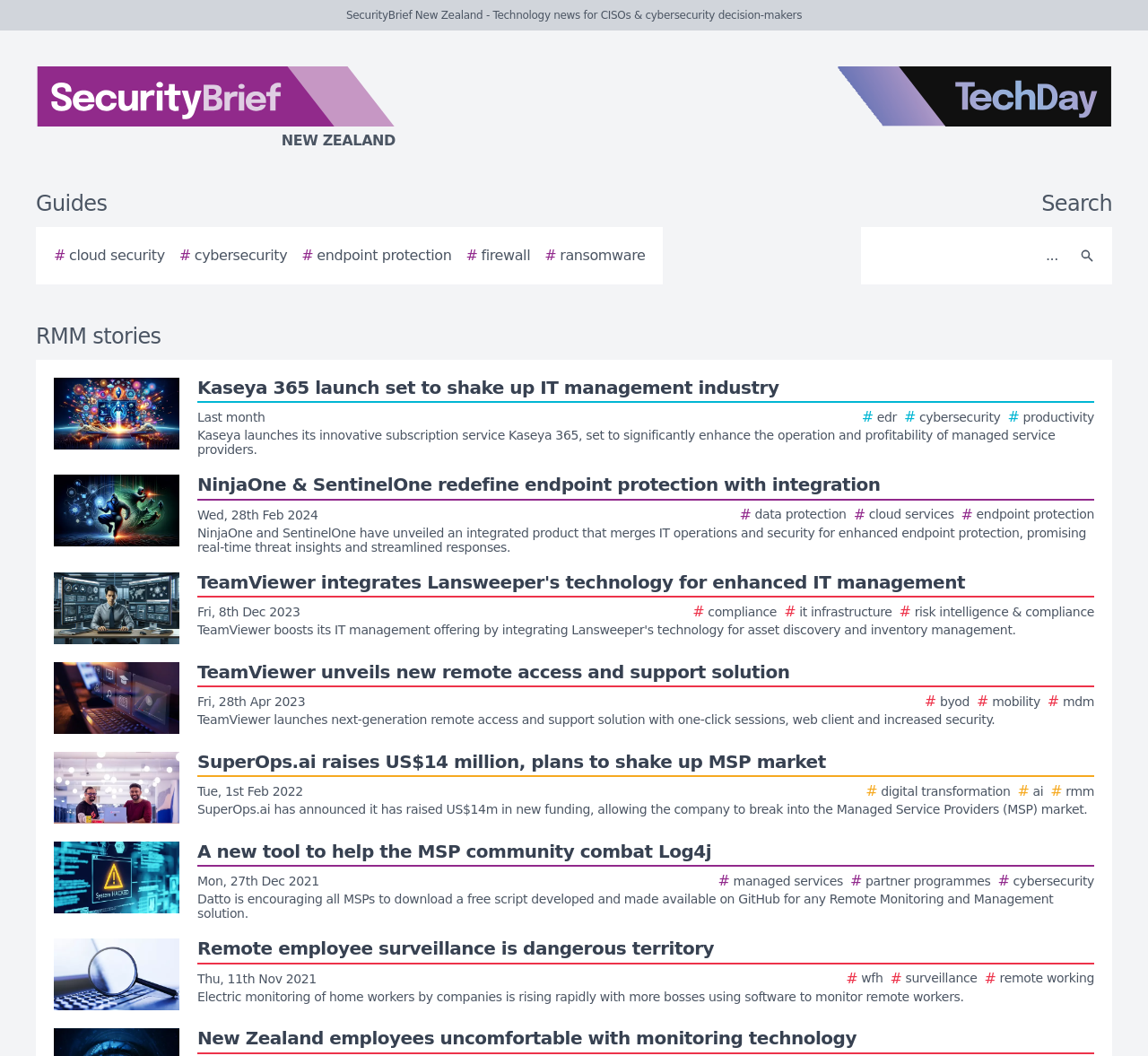Determine the bounding box coordinates in the format (top-left x, top-left y, bottom-right x, bottom-right y). Ensure all values are floating point numbers between 0 and 1. Identify the bounding box of the UI element described by: # cloud security

[0.047, 0.232, 0.144, 0.252]